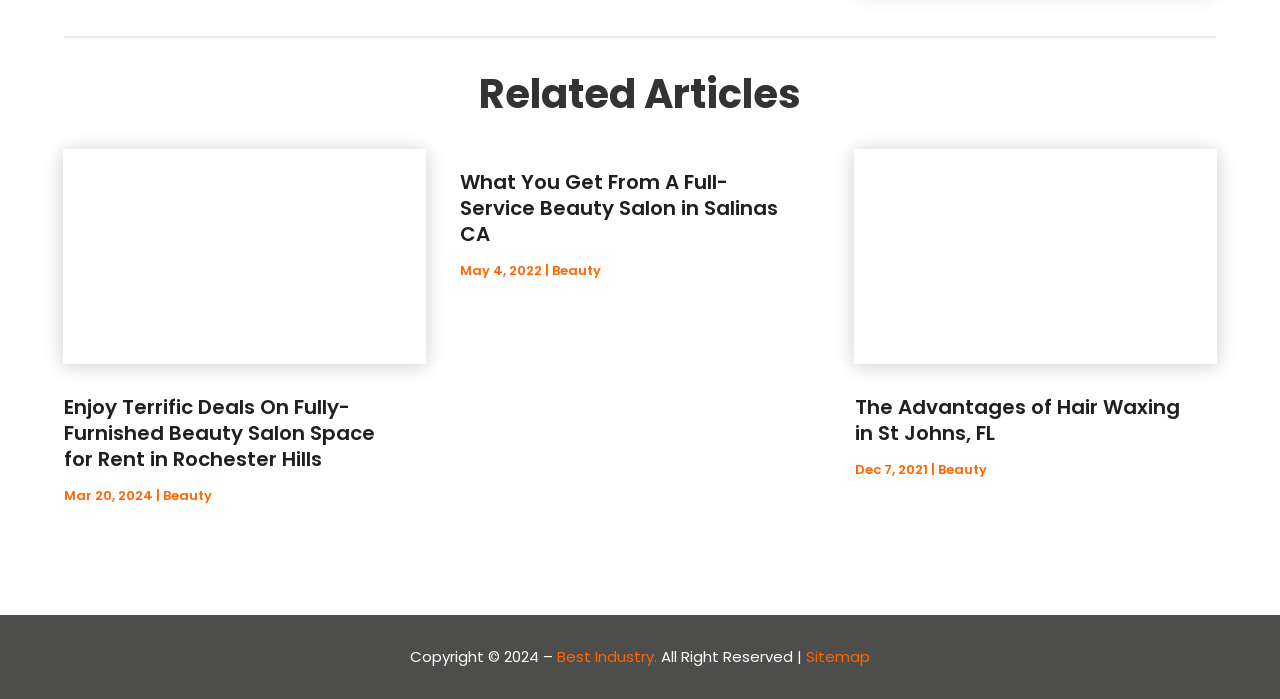Determine the bounding box coordinates for the area you should click to complete the following instruction: "Explore Beauty".

[0.684, 0.237, 0.722, 0.266]